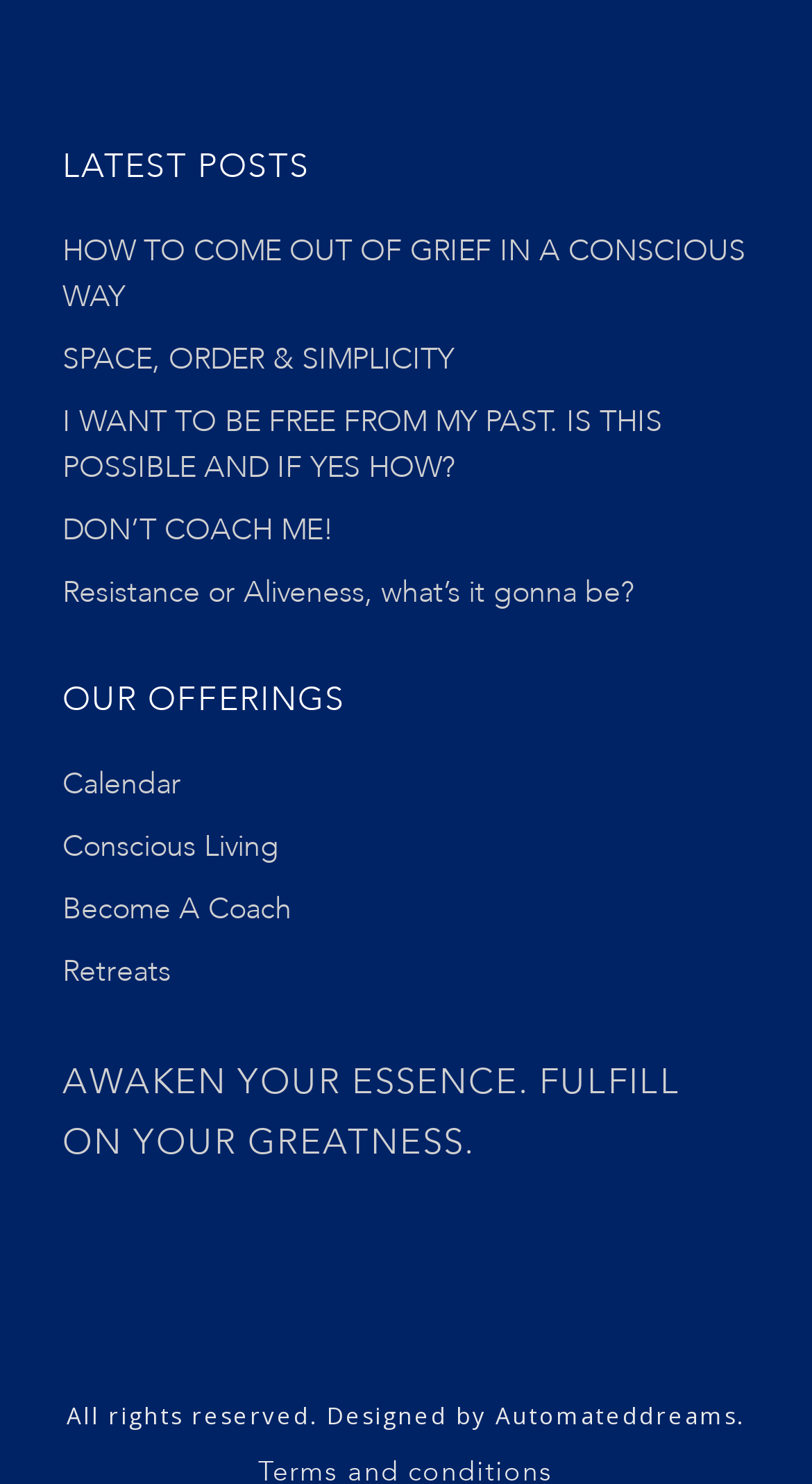Determine the coordinates of the bounding box that should be clicked to complete the instruction: "Discover retreats and workshops". The coordinates should be represented by four float numbers between 0 and 1: [left, top, right, bottom].

[0.077, 0.641, 0.21, 0.668]